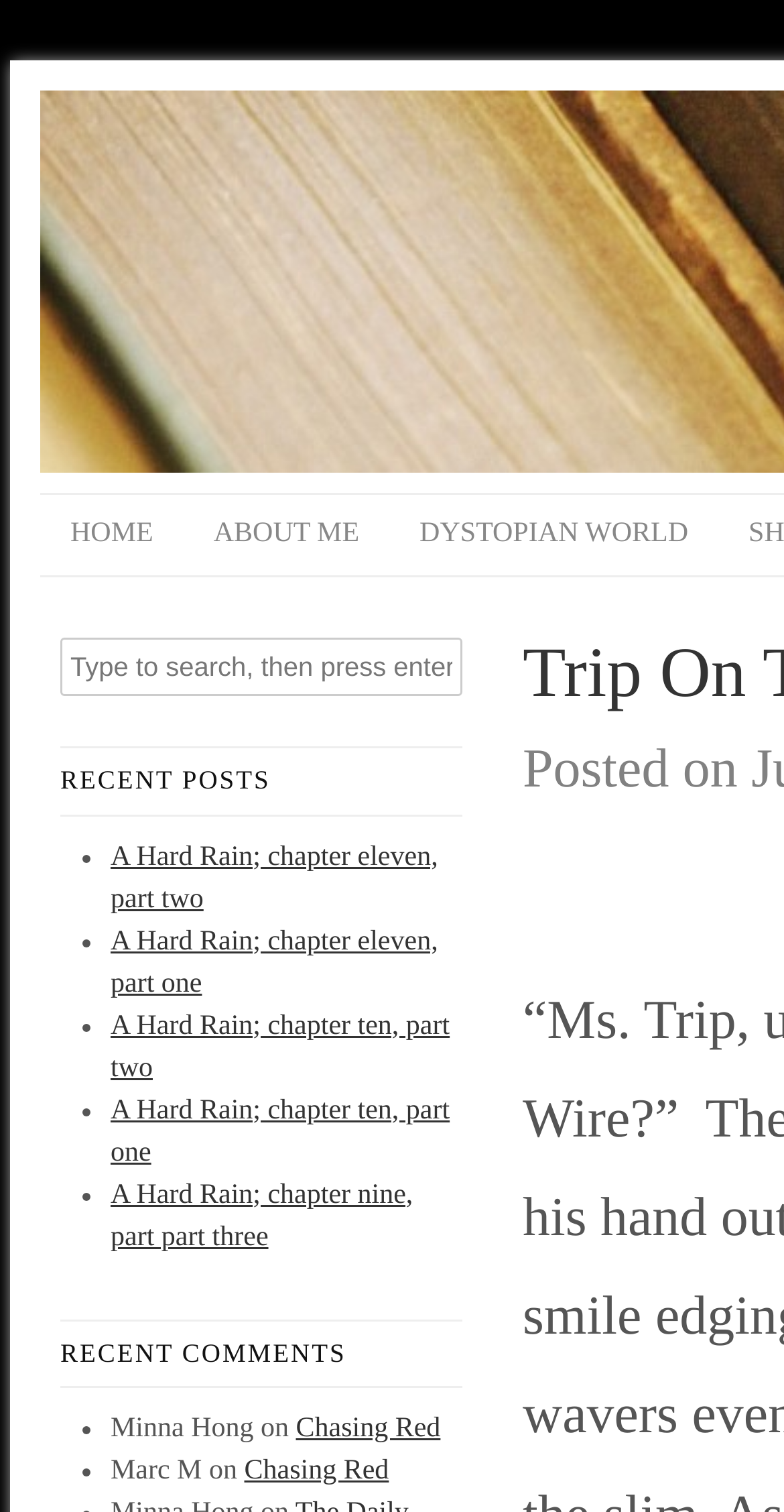Locate the bounding box coordinates of the item that should be clicked to fulfill the instruction: "check recent comments".

[0.077, 0.872, 0.59, 0.918]